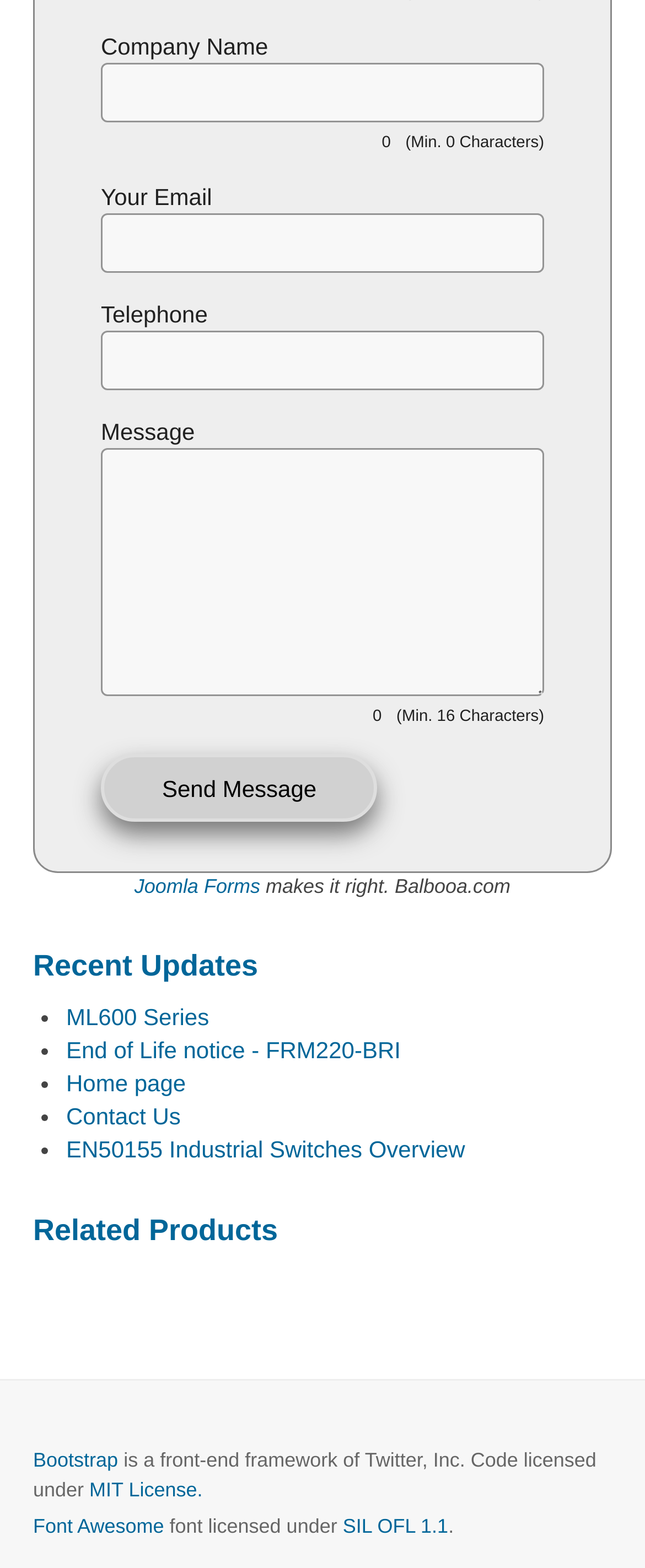Specify the bounding box coordinates of the area that needs to be clicked to achieve the following instruction: "Enter company name".

[0.156, 0.04, 0.844, 0.078]